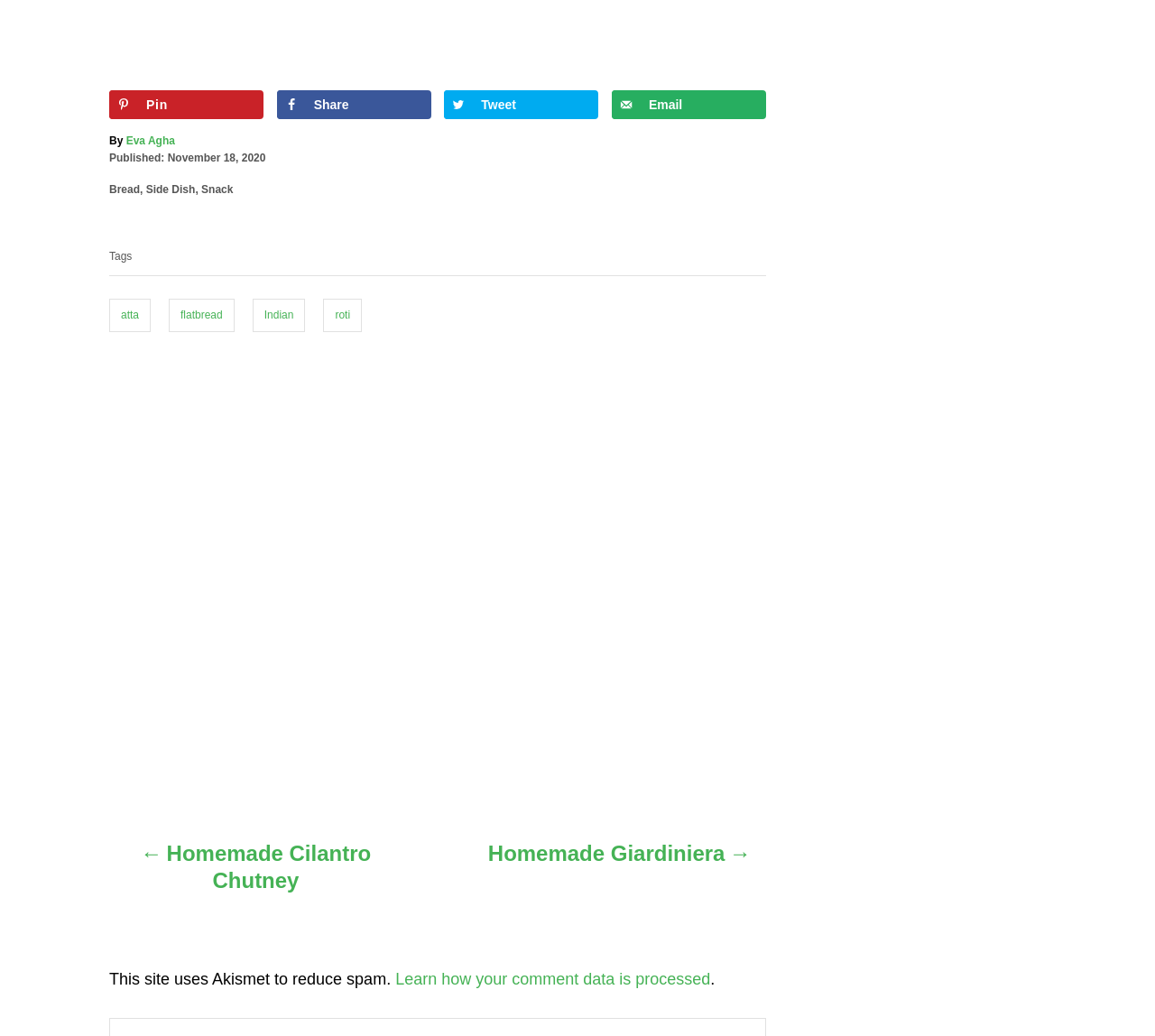What are the categories of the article?
Answer the question with a single word or phrase by looking at the picture.

Bread, Side Dish, Snack